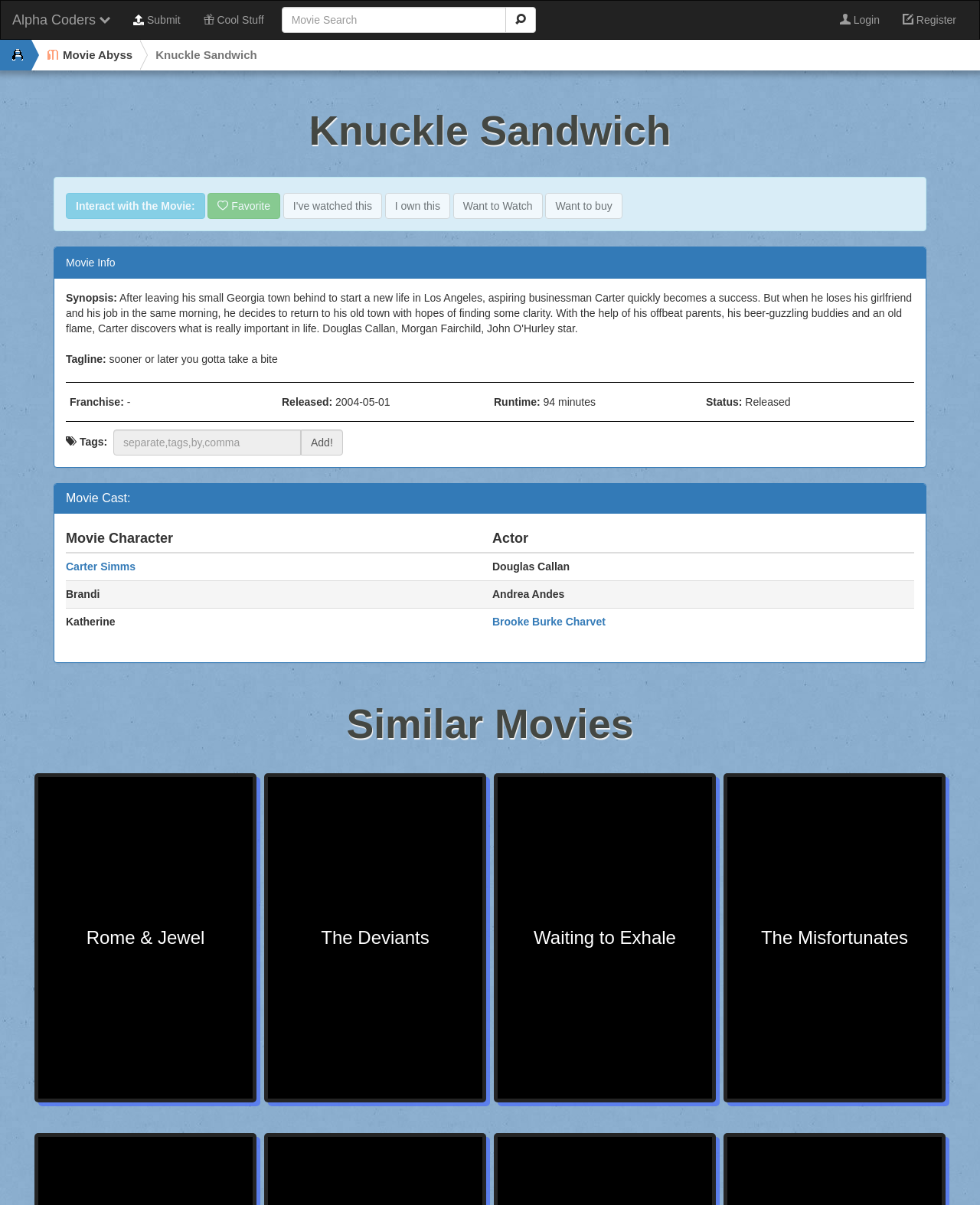Please identify the bounding box coordinates of the clickable region that I should interact with to perform the following instruction: "View airport information". The coordinates should be expressed as four float numbers between 0 and 1, i.e., [left, top, right, bottom].

None